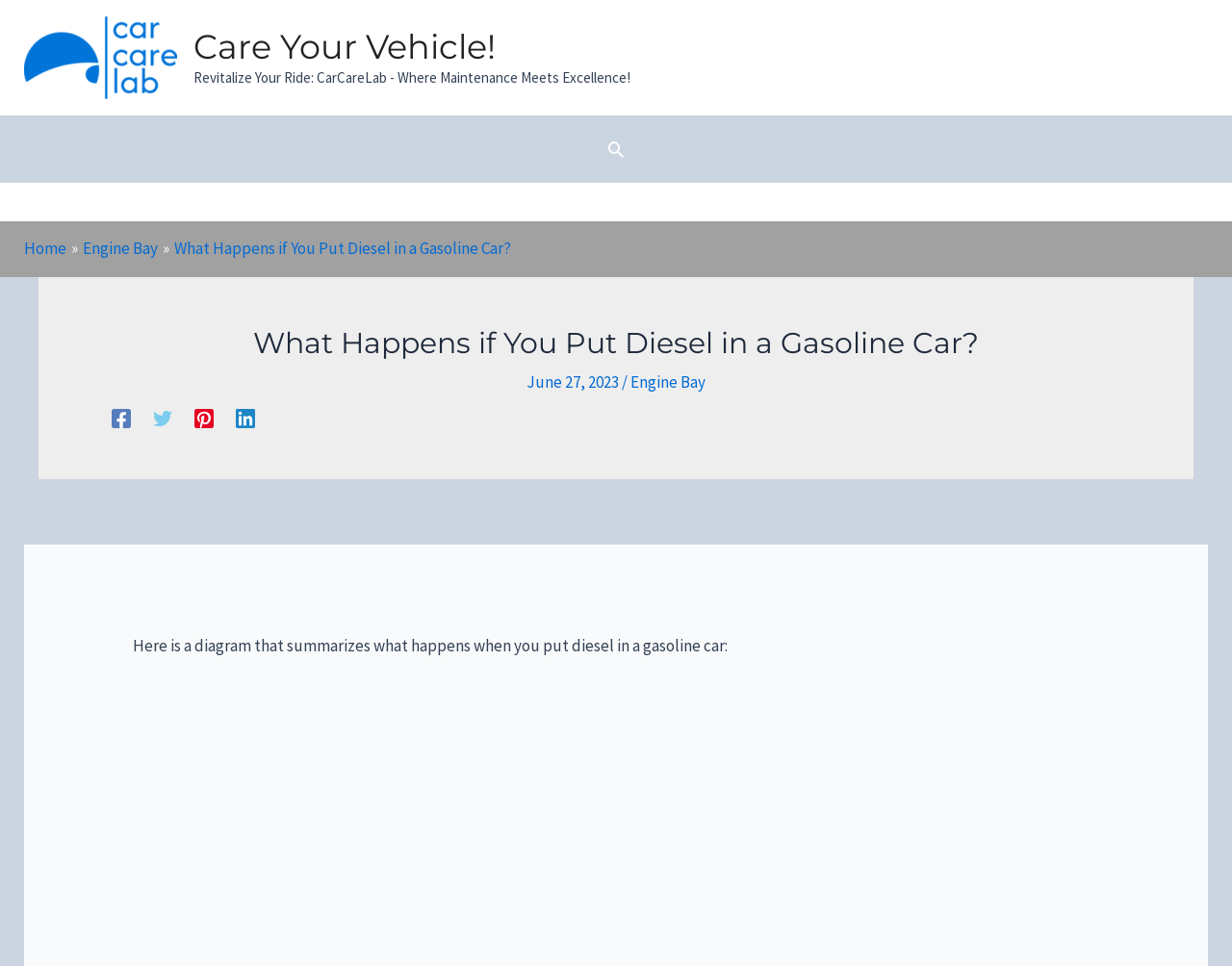Identify the bounding box coordinates necessary to click and complete the given instruction: "Visit 'Engine Bay' page".

[0.067, 0.246, 0.128, 0.268]